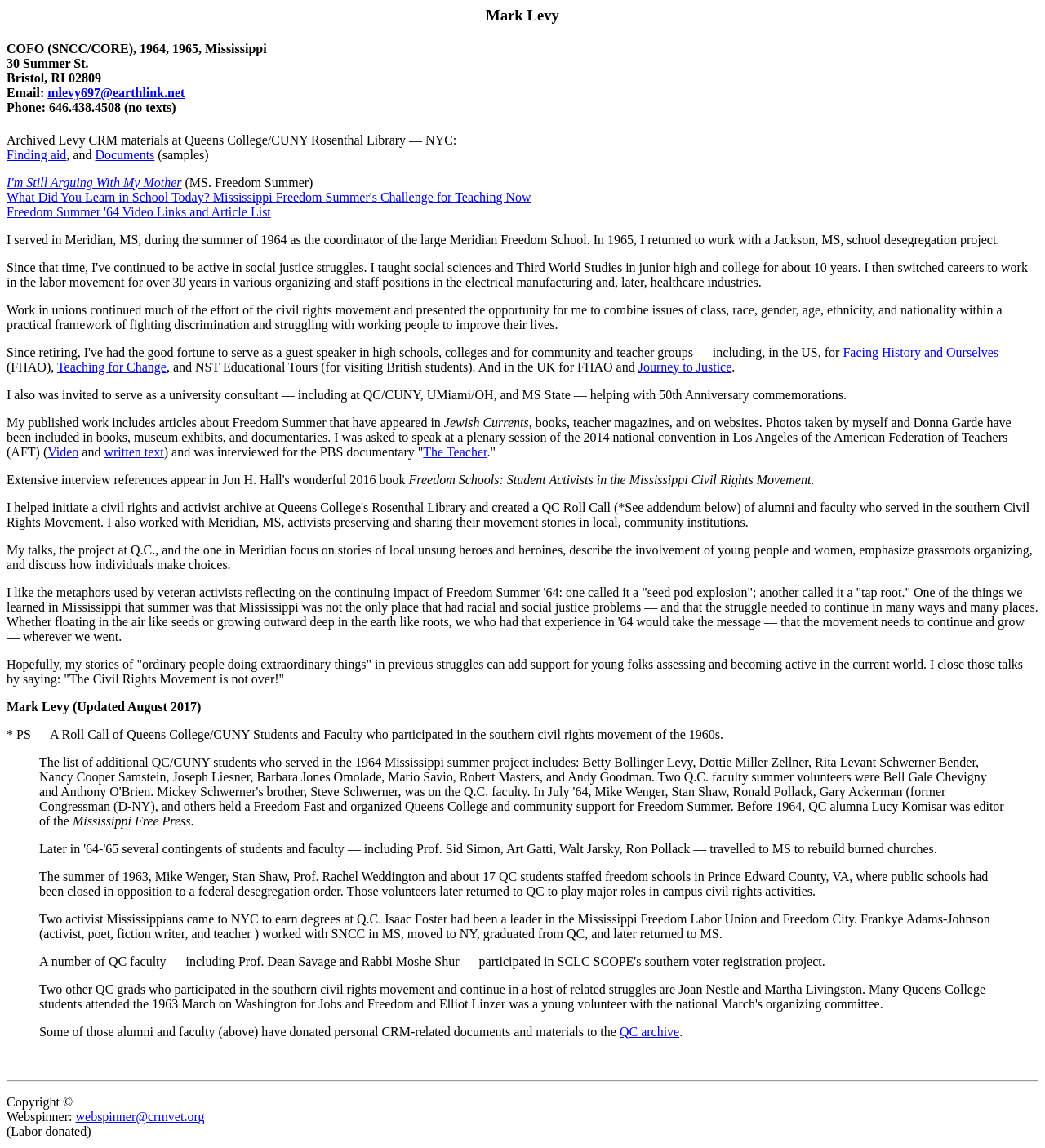Please provide a comprehensive answer to the question below using the information from the image: What is Mark Levy's email address?

The email address can be found in the second heading element, which contains Mark Levy's contact information.